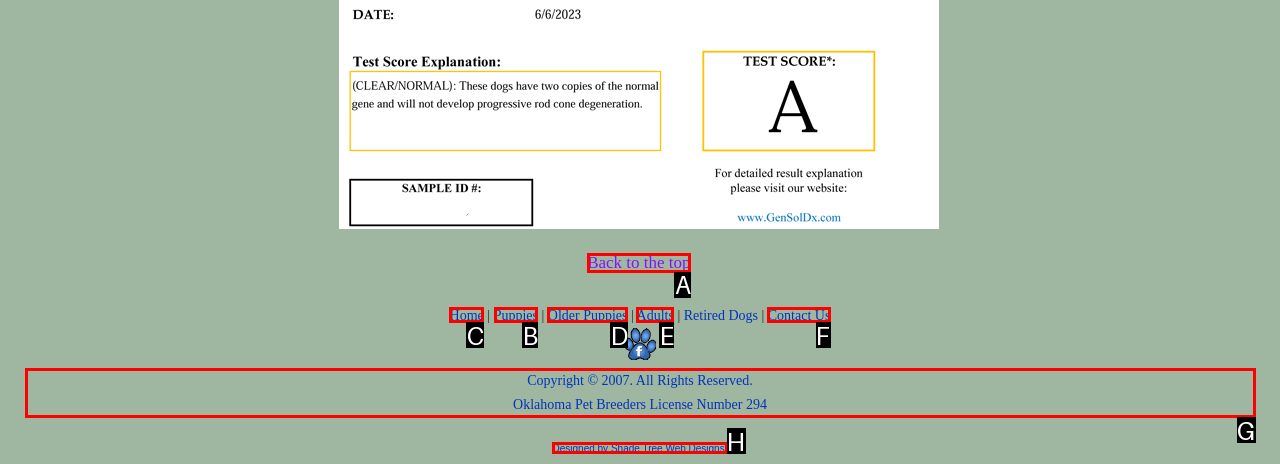Identify the HTML element to click to execute this task: Check the 'Financial Scores' Respond with the letter corresponding to the proper option.

None